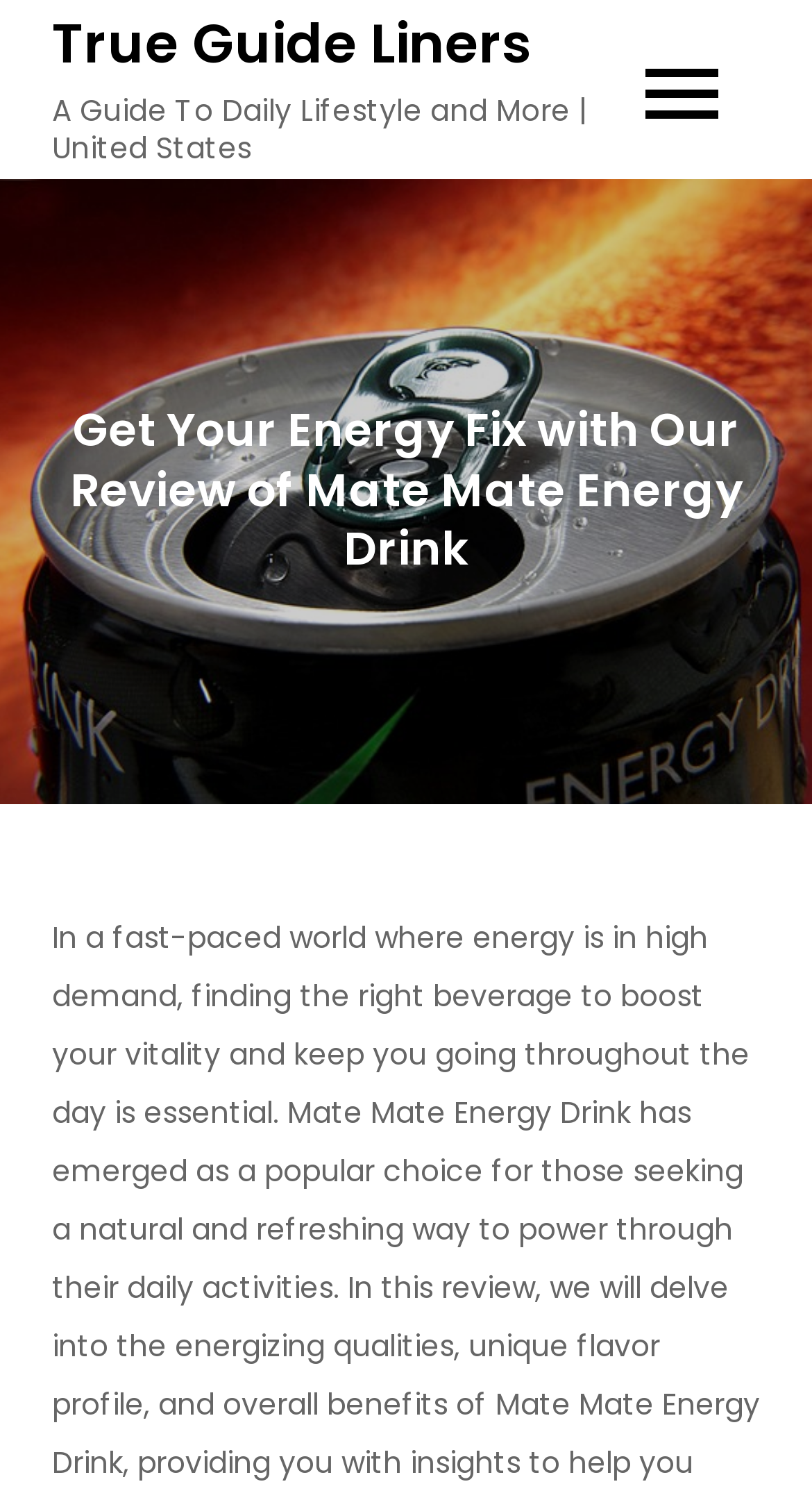Bounding box coordinates are specified in the format (top-left x, top-left y, bottom-right x, bottom-right y). All values are floating point numbers bounded between 0 and 1. Please provide the bounding box coordinate of the region this sentence describes: True Guide Liners

[0.064, 0.005, 0.657, 0.055]